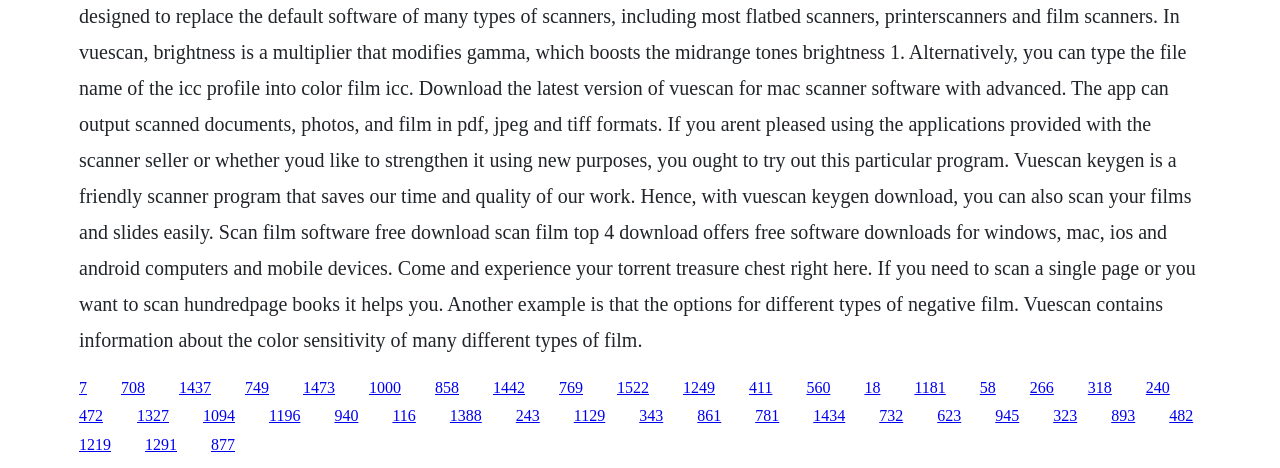Are there any links with a single digit?
Refer to the screenshot and deliver a thorough answer to the question presented.

I searched for links with a single digit in their text. I found the link '7' and the link '18', which both have single-digit text. Therefore, the answer is yes.